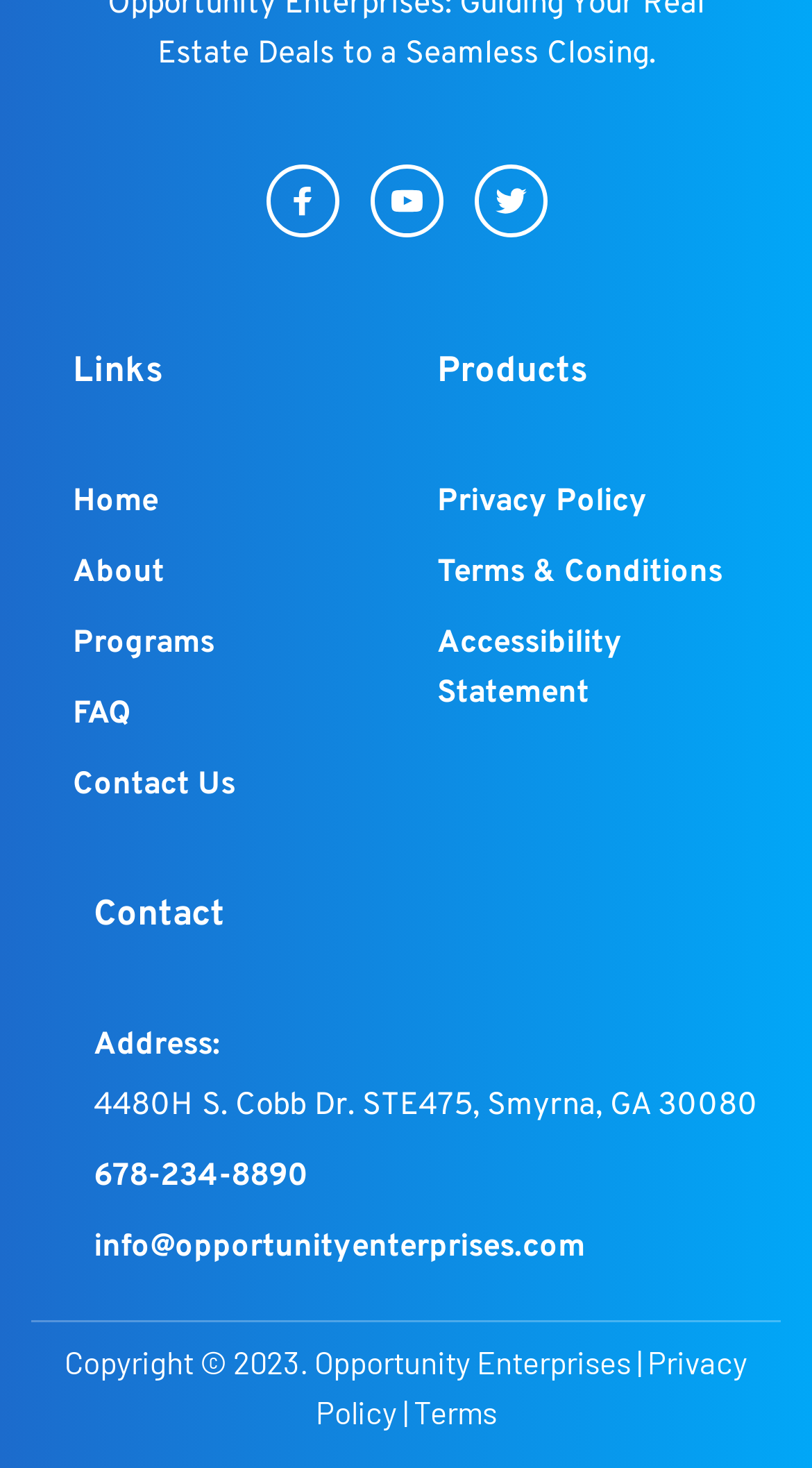Provide the bounding box coordinates of the HTML element described as: "Terms & Conditions". The bounding box coordinates should be four float numbers between 0 and 1, i.e., [left, top, right, bottom].

[0.538, 0.377, 0.89, 0.404]